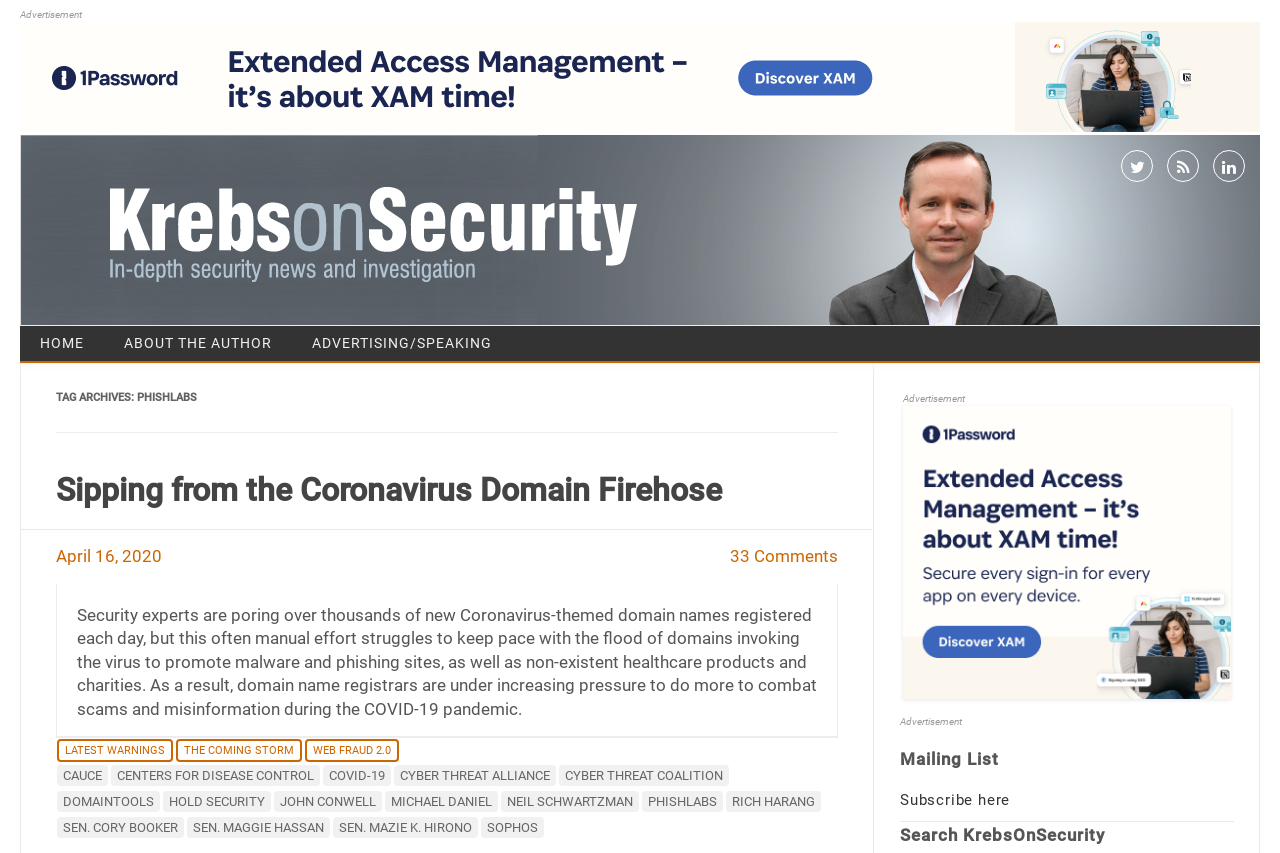Identify the bounding box coordinates for the UI element described as follows: September 10, 2022. Use the format (top-left x, top-left y, bottom-right x, bottom-right y) and ensure all values are floating point numbers between 0 and 1.

None